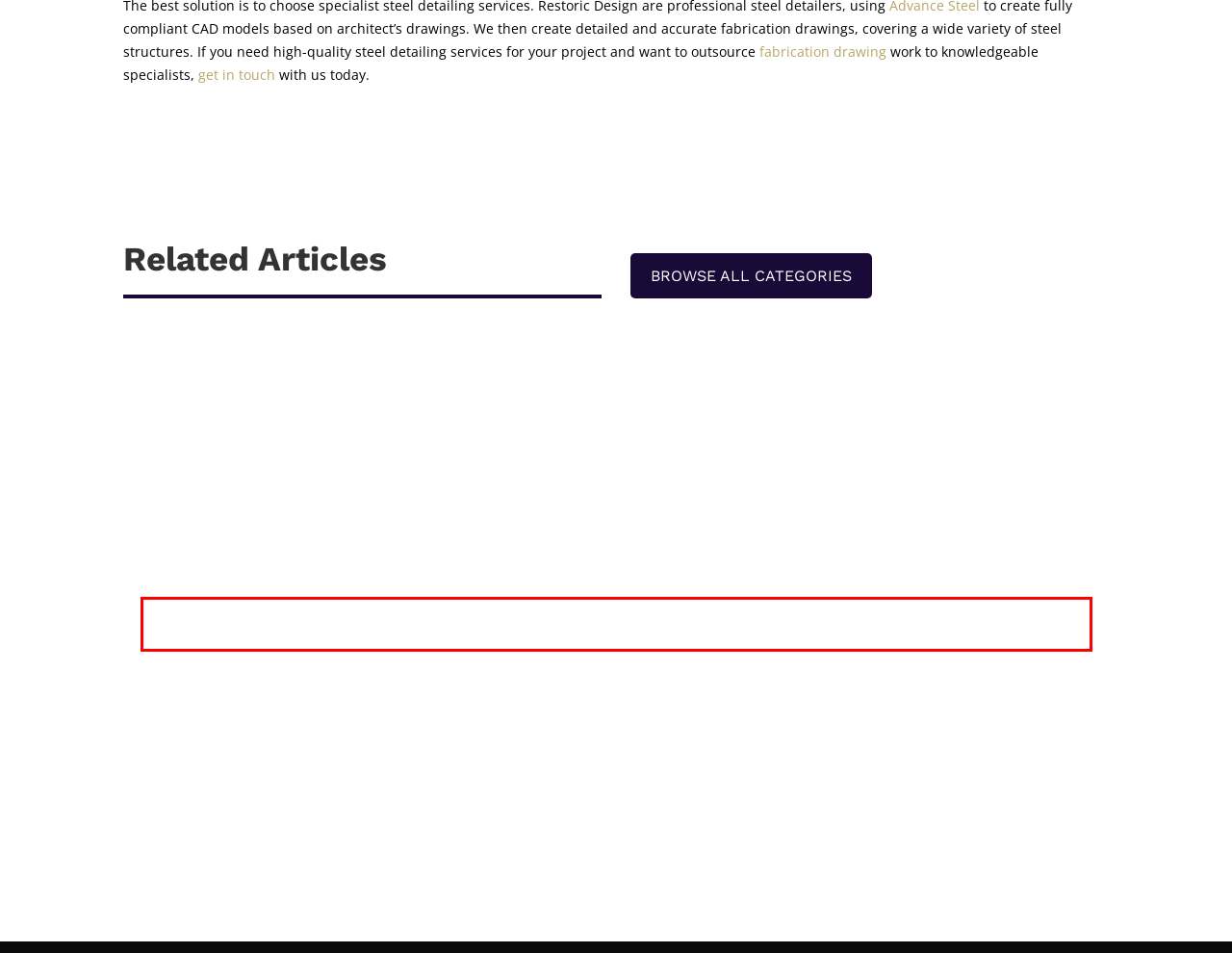Perform OCR on the text inside the red-bordered box in the provided screenshot and output the content.

Shop drawings are an essential part of the mechanical construction process. They offer an intricate design to follow that can be easily understood and executed using the right dimensions and functions, working almost like a language between two engineers to understand...